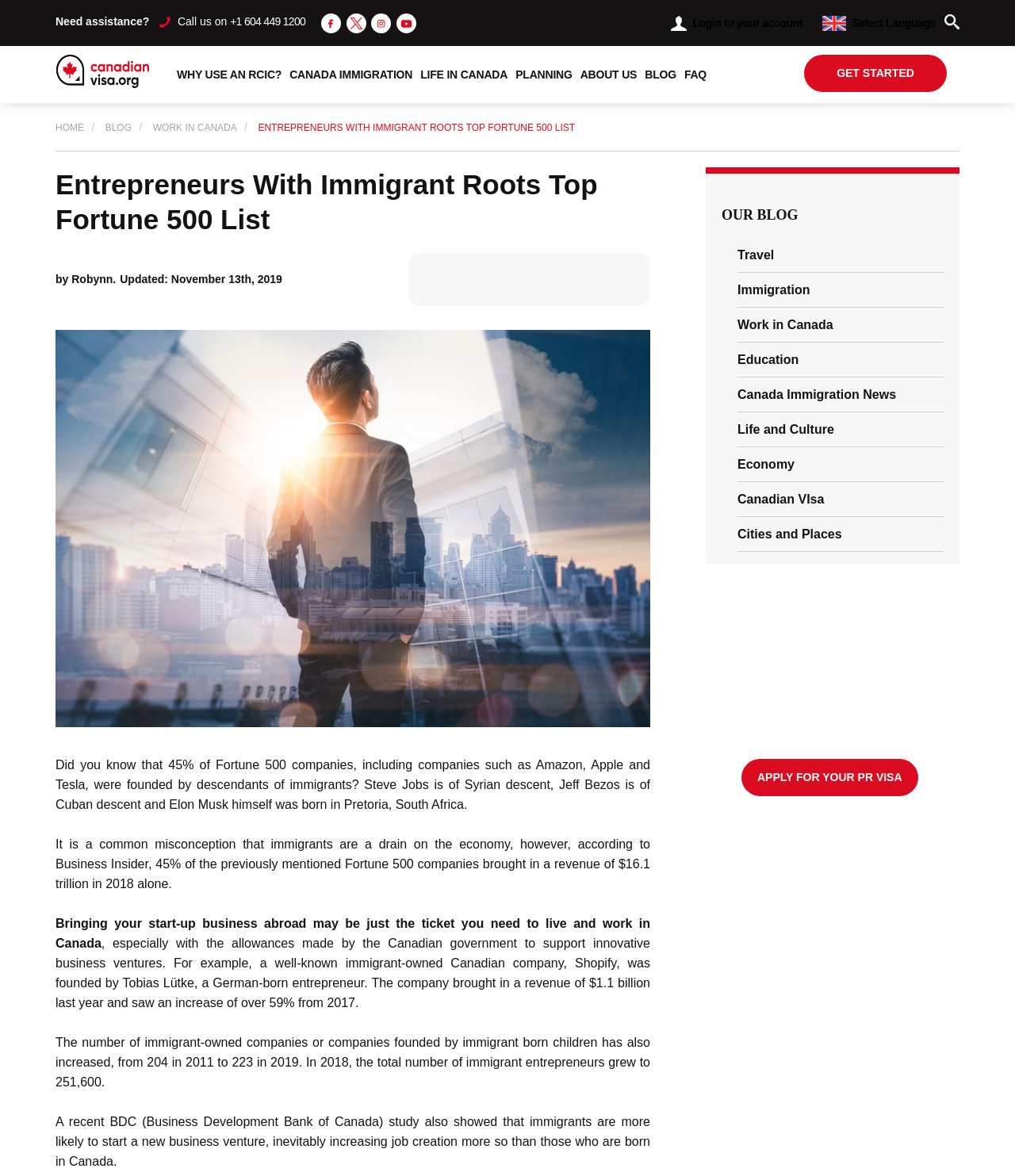Create an in-depth description of the webpage, covering main sections.

This webpage is about the Canadian Start-up Visa Program, providing information on how to immigrate to Canada. At the top, there is a navigation bar with several buttons and links, including "Need assistance", social media links, a language selector, and a search button. Below the navigation bar, there are several main sections.

On the left side, there are five buttons with dropdown menus, labeled "Canada Immigration", "Life In Canada", "Planning", "About Us", and "GET STARTED". On the right side, there are several links, including "HOME", "BLOG", "WORK IN CANADA", and "FAQ".

The main content section is an article titled "Entrepreneurs With Immigrant Roots Top Fortune 500 List". The article discusses how many successful companies, including Amazon, Apple, and Tesla, were founded by immigrants or their descendants. It also mentions the benefits of bringing a start-up business to Canada, citing examples of successful immigrant-owned companies like Shopify.

Below the article, there is a tab list with several categories, including "Travel", "Immigration", "Work in Canada", "Education", "Canada Immigration News", "Life and Culture", and "Economy". Each tab has a link to a related webpage.

Overall, this webpage provides information and resources for individuals interested in immigrating to Canada through the Start-up Visa Program, as well as general information about life and business in Canada.